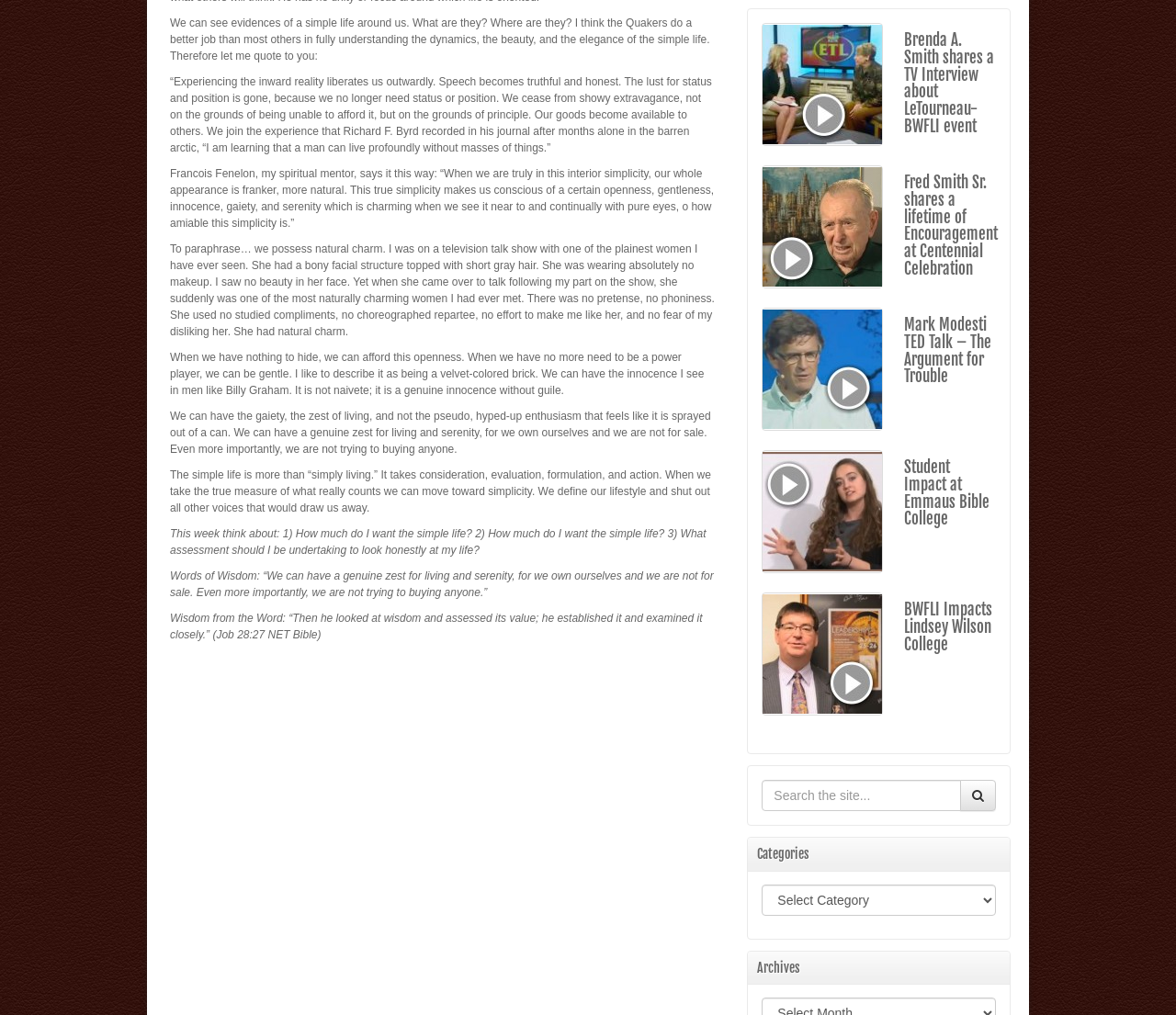Determine the bounding box coordinates in the format (top-left x, top-left y, bottom-right x, bottom-right y). Ensure all values are floating point numbers between 0 and 1. Identify the bounding box of the UI element described by: BWFLI Impacts Lindsey Wilson College

[0.769, 0.59, 0.844, 0.645]